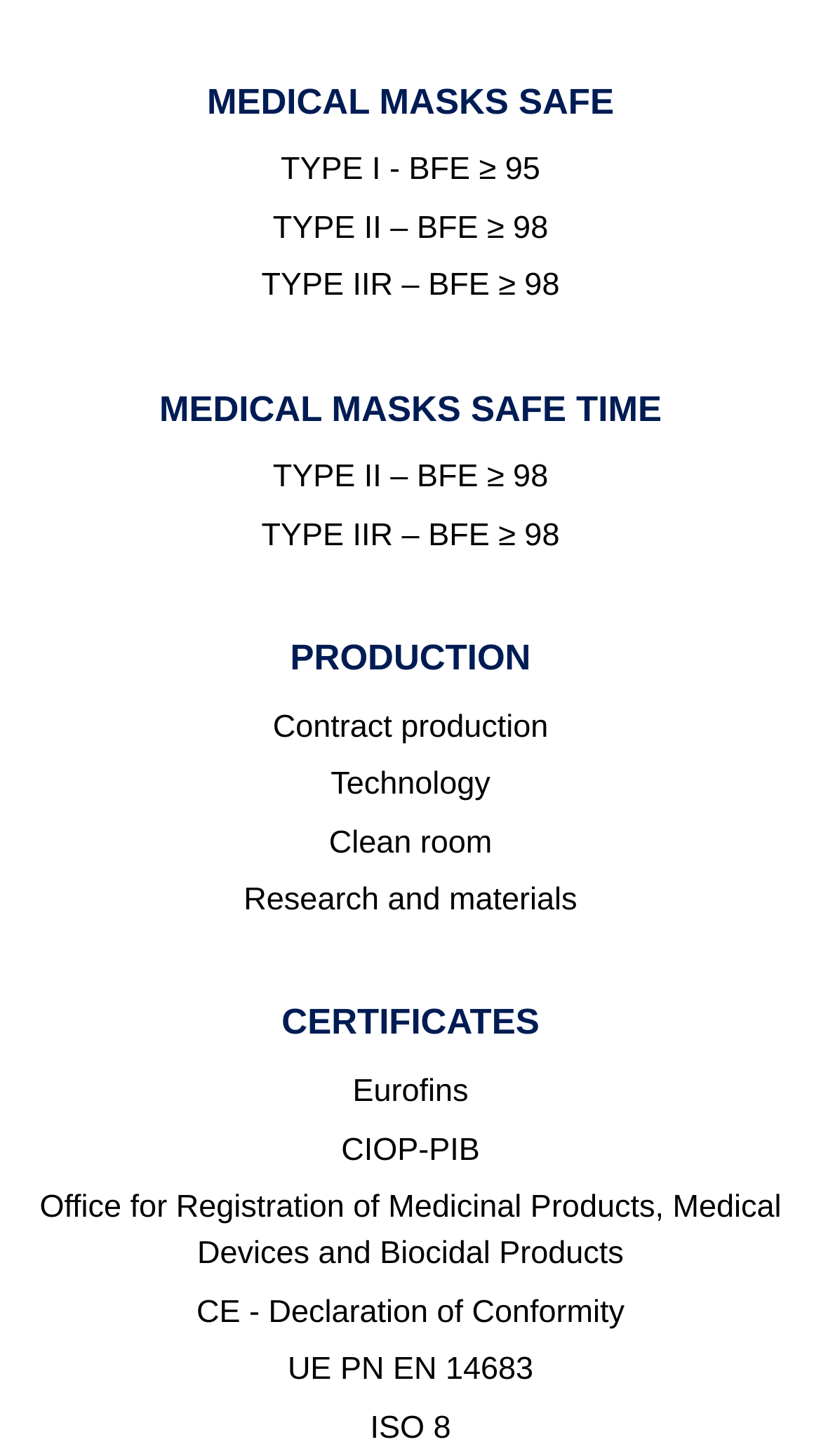Kindly provide the bounding box coordinates of the section you need to click on to fulfill the given instruction: "Click on TYPE I - BFE ≥ 95".

[0.342, 0.105, 0.658, 0.129]